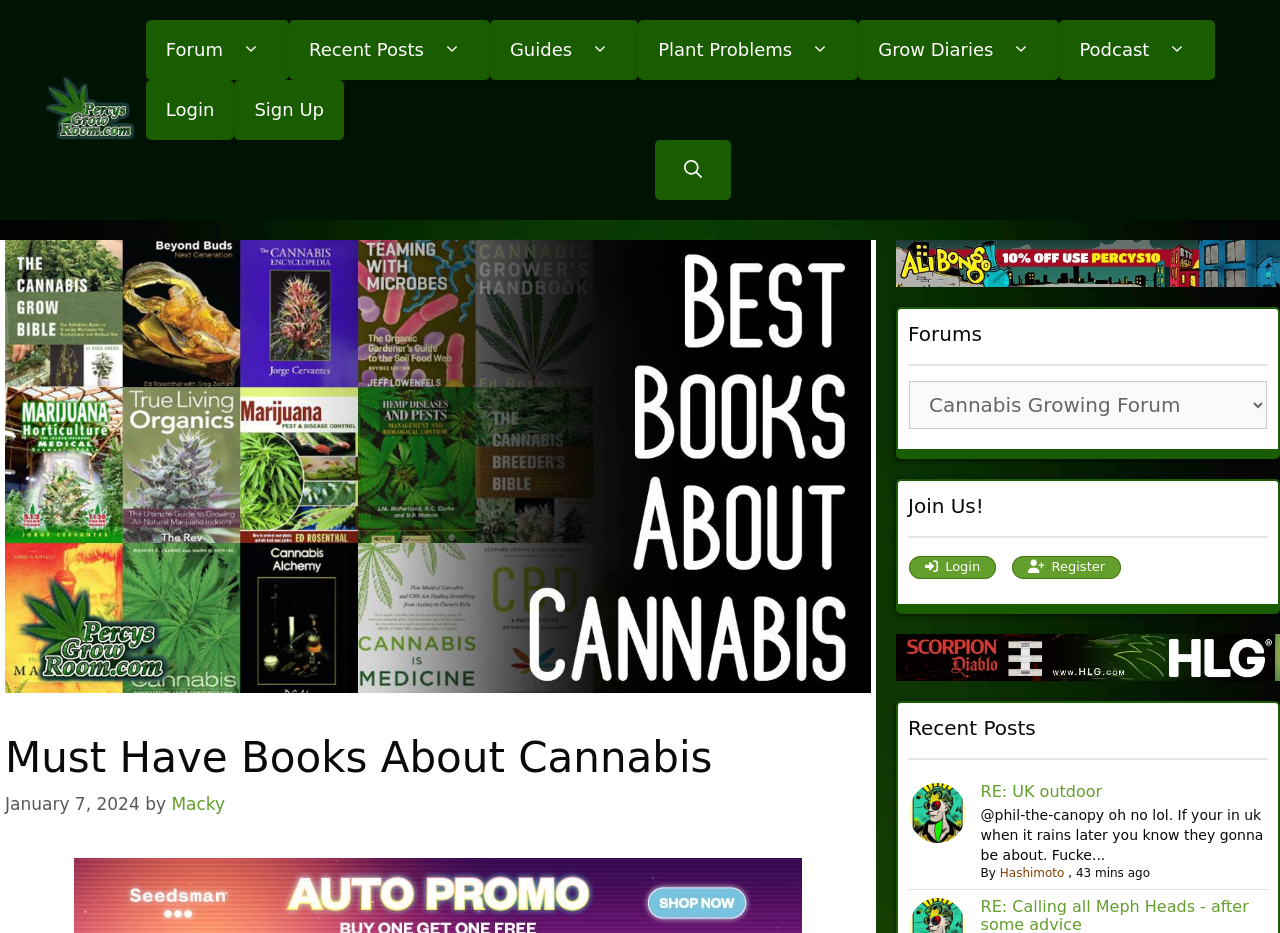Who wrote the post 'Must Have Books About Cannabis'?
Based on the visual information, provide a detailed and comprehensive answer.

The author of the post can be found in the link element with the text 'Macky', which is located below the heading 'Must Have Books About Cannabis'.